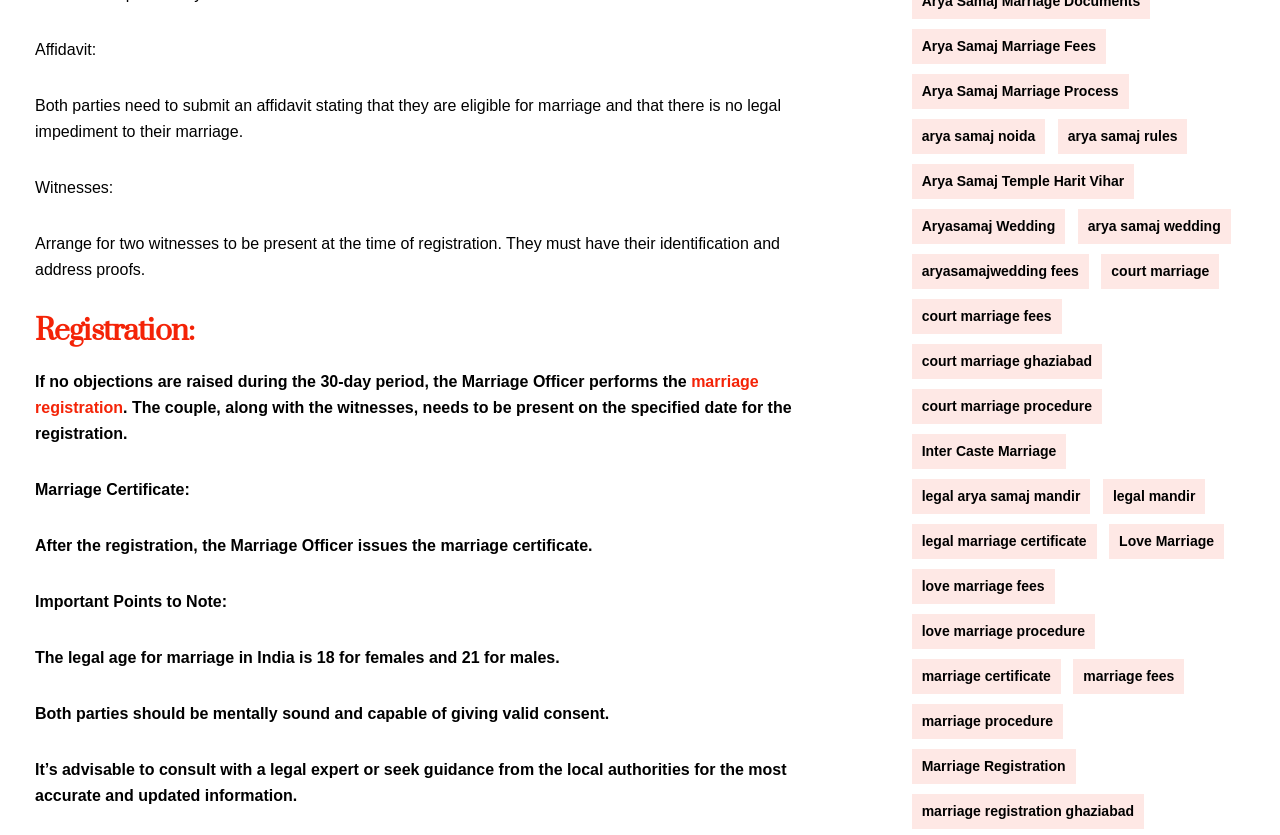What is required for the marriage registration process?
Could you please answer the question thoroughly and with as much detail as possible?

The webpage states that both parties need to submit an affidavit stating that they are eligible for marriage and that there is no legal impediment to their marriage, and arrange for two witnesses to be present at the time of registration.